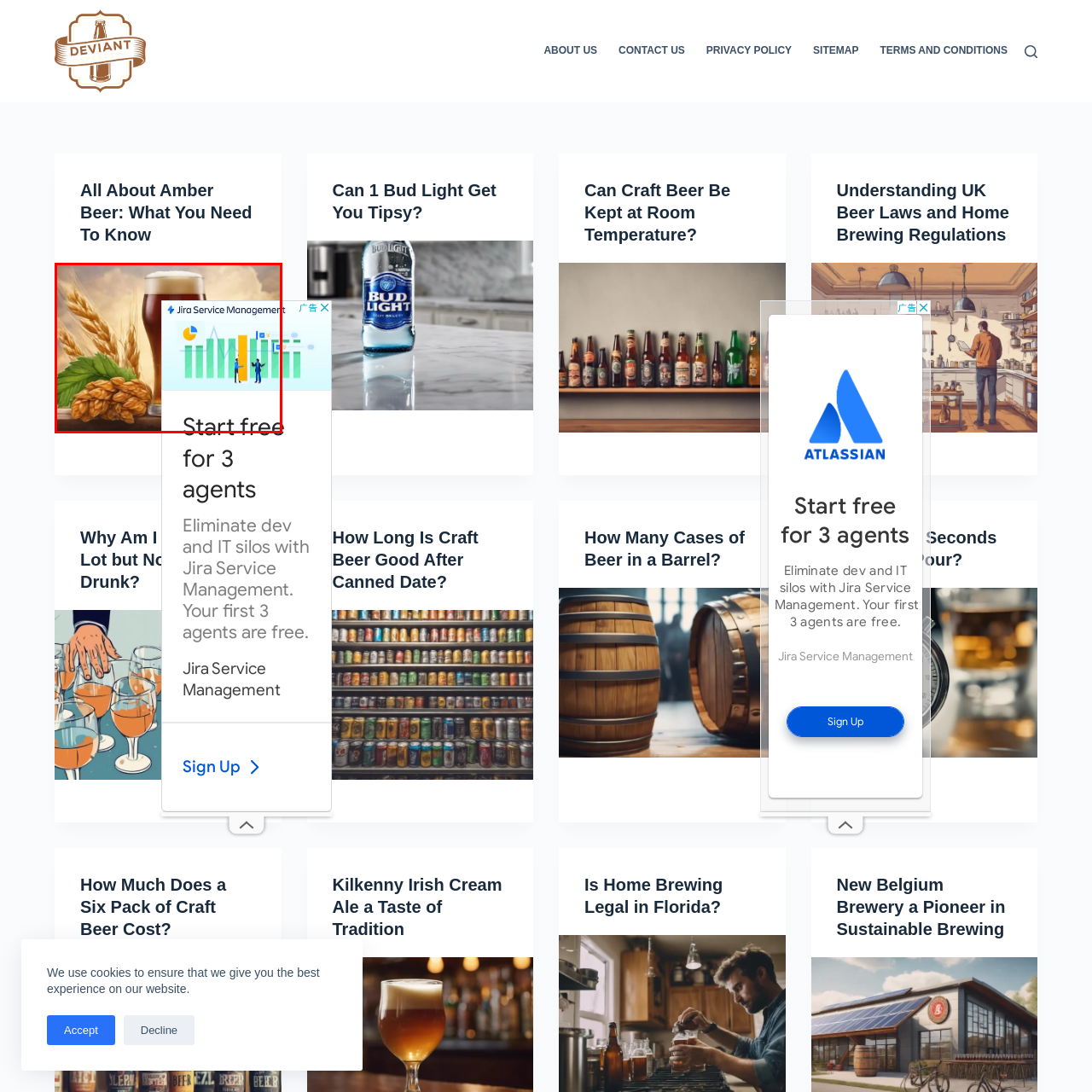Describe meticulously the scene encapsulated by the red boundary in the image.

The image features a composition centered around a glass of amber beer, complemented by elements representing the brewing process, including sheaves of wheat and hops. The backdrop of the image adds a rustic feel, emphasizing the natural ingredients used in beer-making. Overlaying this scenic view is a promotional banner for Jira Service Management, featuring a colorful graphic with charts and figures, suggesting a focus on project management and workflow optimization. This juxtaposition highlights the connection between enjoying traditional craft beer and the modern tools available for efficient management in any industry.